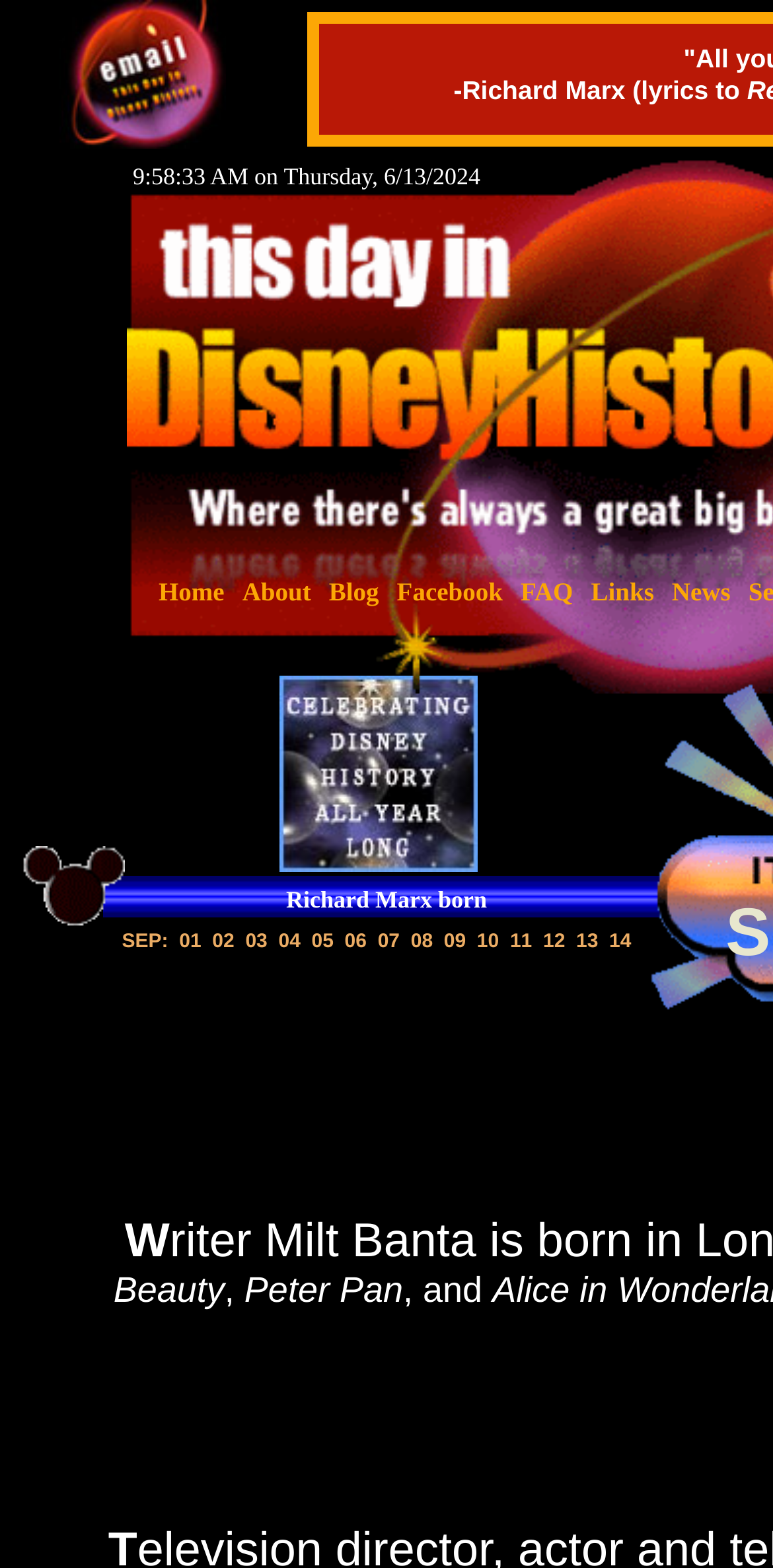What is the name of the Disney movie mentioned?
Examine the image and give a concise answer in one word or a short phrase.

Peter Pan